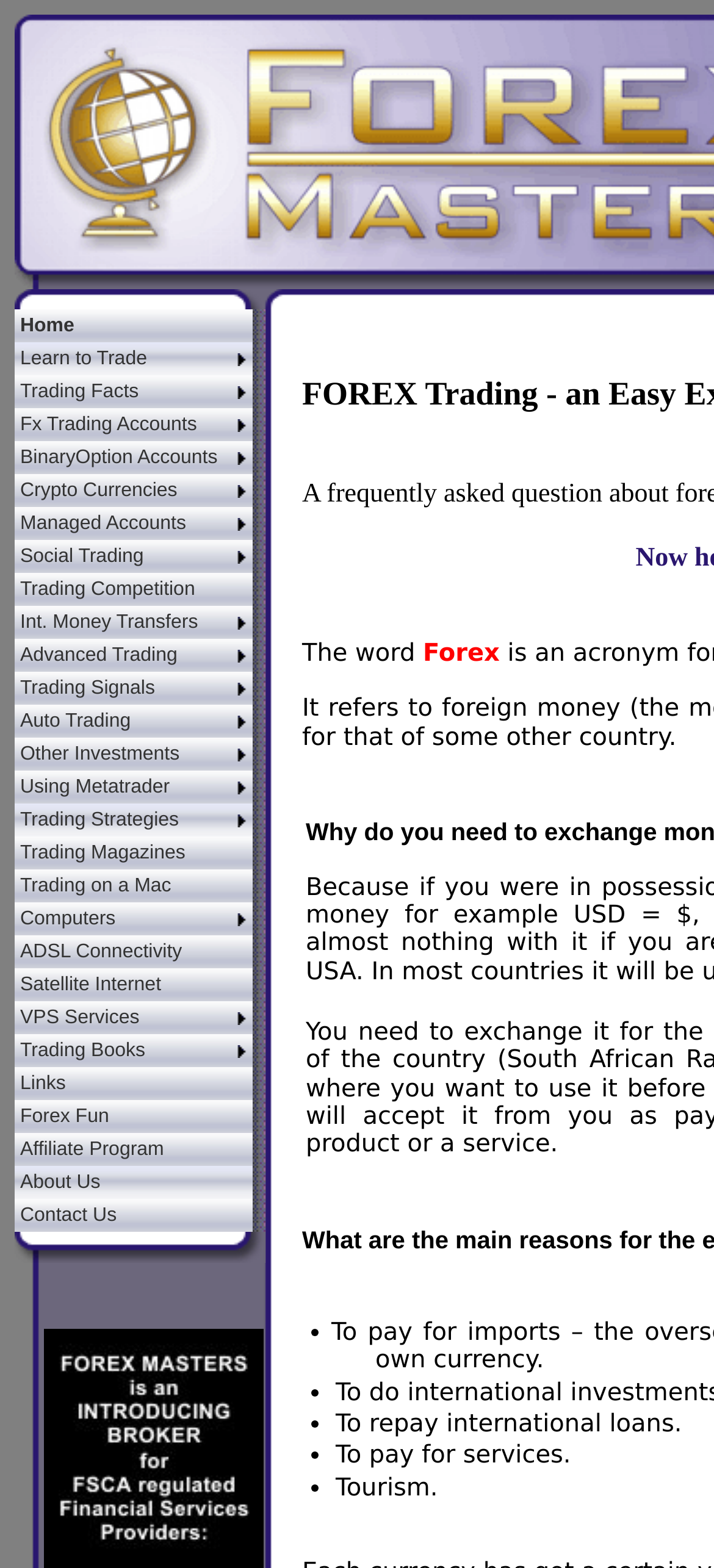Summarize the webpage in an elaborate manner.

The webpage is titled "Forex Masters" and has a layout table that occupies a significant portion of the page, roughly from the top-left to the bottom-right. Within this table, there are six rows, each containing a grid cell with a link and an image. The links are labeled as "Home", "Learn to Trade", "Trading Facts", "Fx Trading Accounts", "BinaryOption Accounts", "Crypto Currencies", and "Managed Accounts", respectively.

The first row contains the "Home" link, which is positioned at the top-left of the table, with an image to its right. The second row has the "Learn to Trade" link, also with an image to its right, positioned below the "Home" link. This pattern continues for the remaining rows, with each link and its corresponding image positioned below the previous one.

The images are small and rectangular, roughly 0.018 units wide and 0.011 units tall, and are placed to the right of their respective links. The links themselves occupy a significant portion of the table cells, with the text aligned to the left.

There are no other notable elements on the page besides the layout table and its contents.